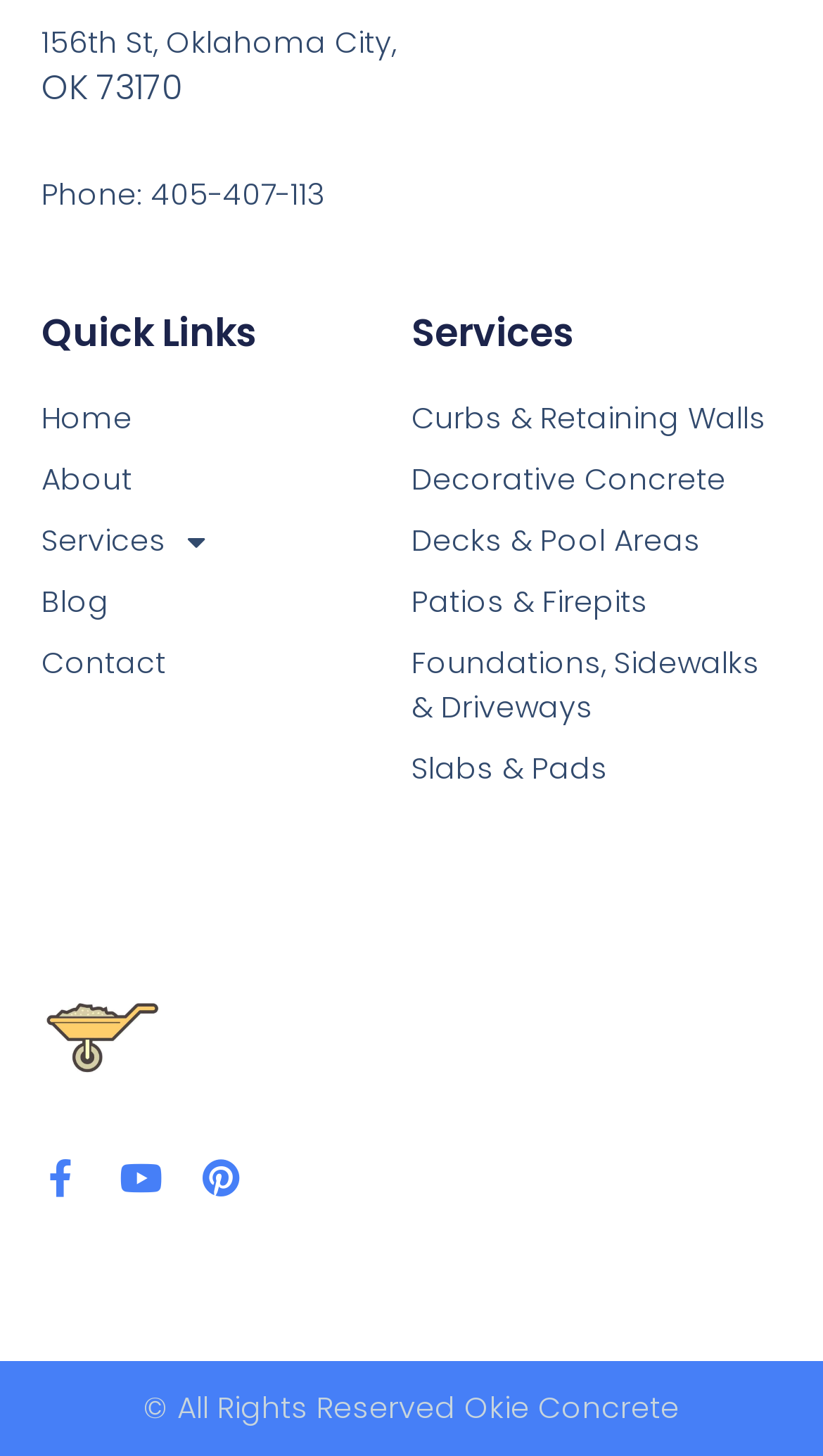Please identify the bounding box coordinates of the element's region that needs to be clicked to fulfill the following instruction: "Go to Home page". The bounding box coordinates should consist of four float numbers between 0 and 1, i.e., [left, top, right, bottom].

[0.05, 0.273, 0.5, 0.303]